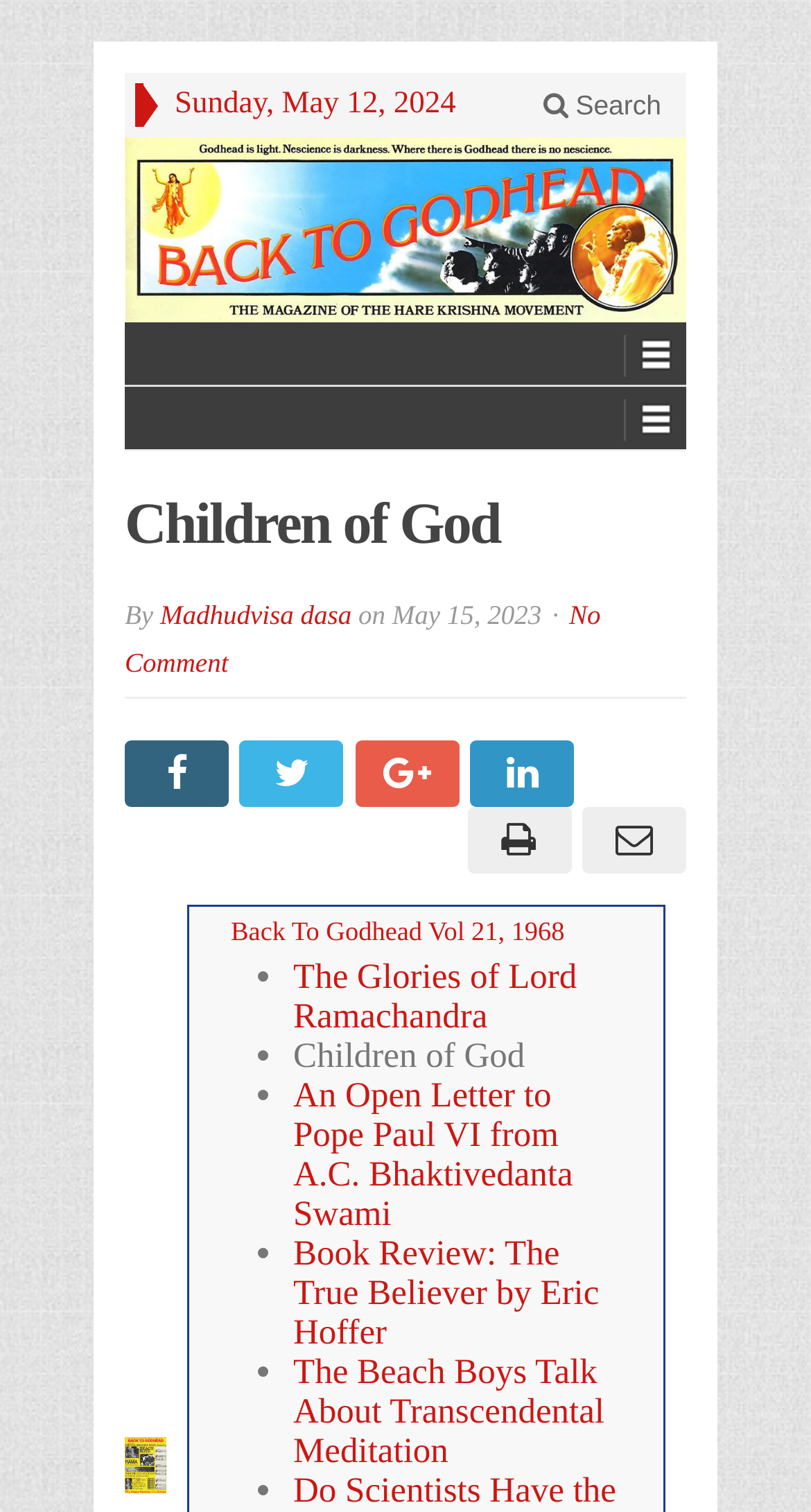Write an exhaustive caption that covers the webpage's main aspects.

The webpage appears to be an article or blog post titled "Children of God – Back to Godhead". At the top, there is a date "Sunday, May 12, 2024" and a search icon. Below the date, there is a prominent link "Back to Godhead" with an accompanying image. 

To the right of the date, there are several social media links. Below the "Back to Godhead" link, there is a heading "Children of God" followed by the author's name "Madhudvisa dasa" and the publication date "May 15, 2023". 

Underneath the author's information, there are several links and icons, including a "No Comment" link and various social media sharing icons. 

The main content of the webpage appears to be a list of articles or posts, each with a brief title and a bullet point. The list includes titles such as "The Glories of Lord Ramachandra", "An Open Letter to Pope Paul VI from A.C. Bhaktivedanta Swami", and "The Beach Boys Talk About Transcendental Meditation". 

At the bottom of the page, there is an image related to one of the articles, "Back To Godhead Vol 21, 1968".